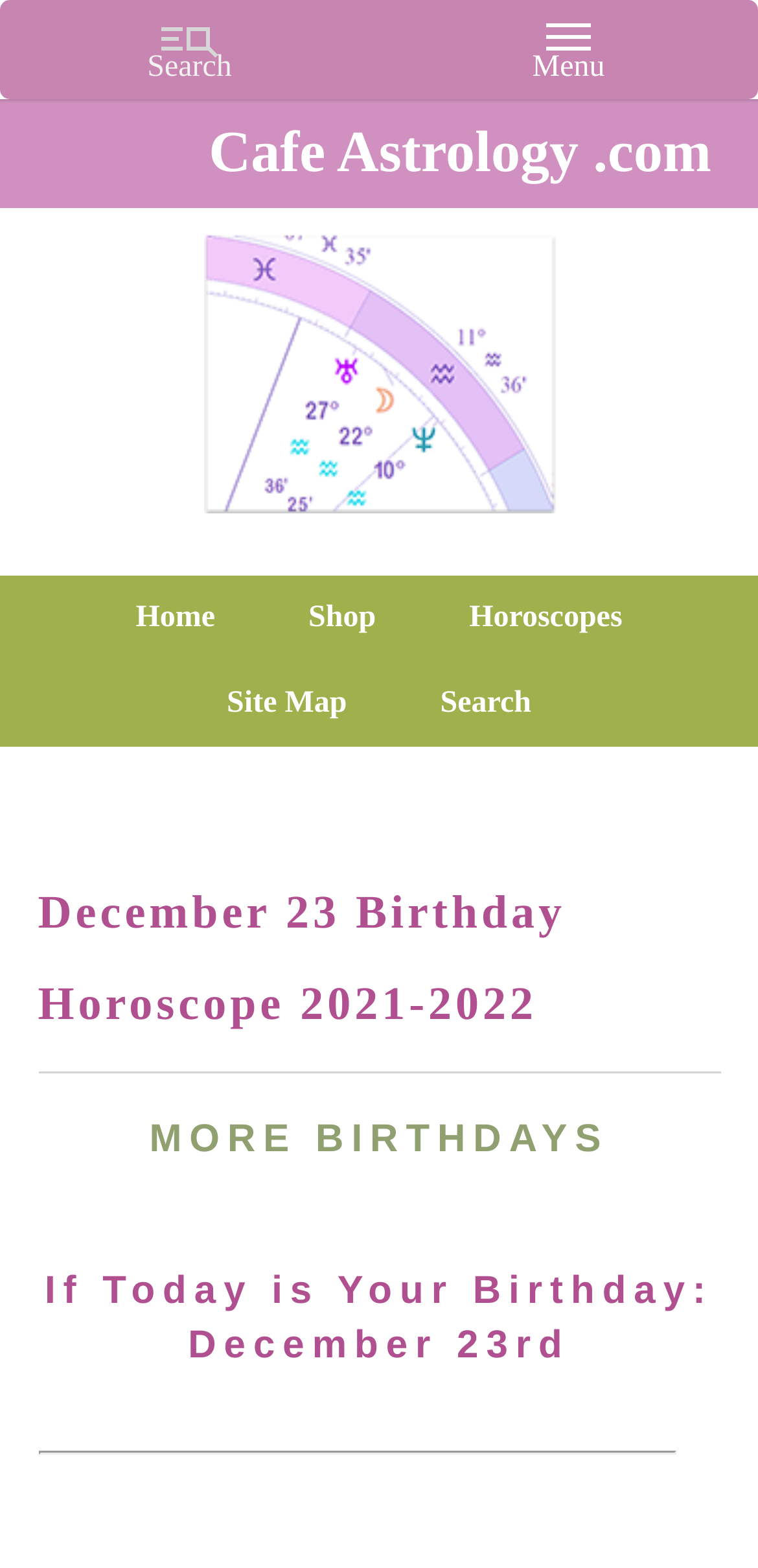How many main navigation links are there?
Carefully analyze the image and provide a thorough answer to the question.

I counted the main navigation links by looking at the top navigation bar, which includes links to 'Home', 'Shop', 'Horoscopes', 'Site Map', and 'Search'.